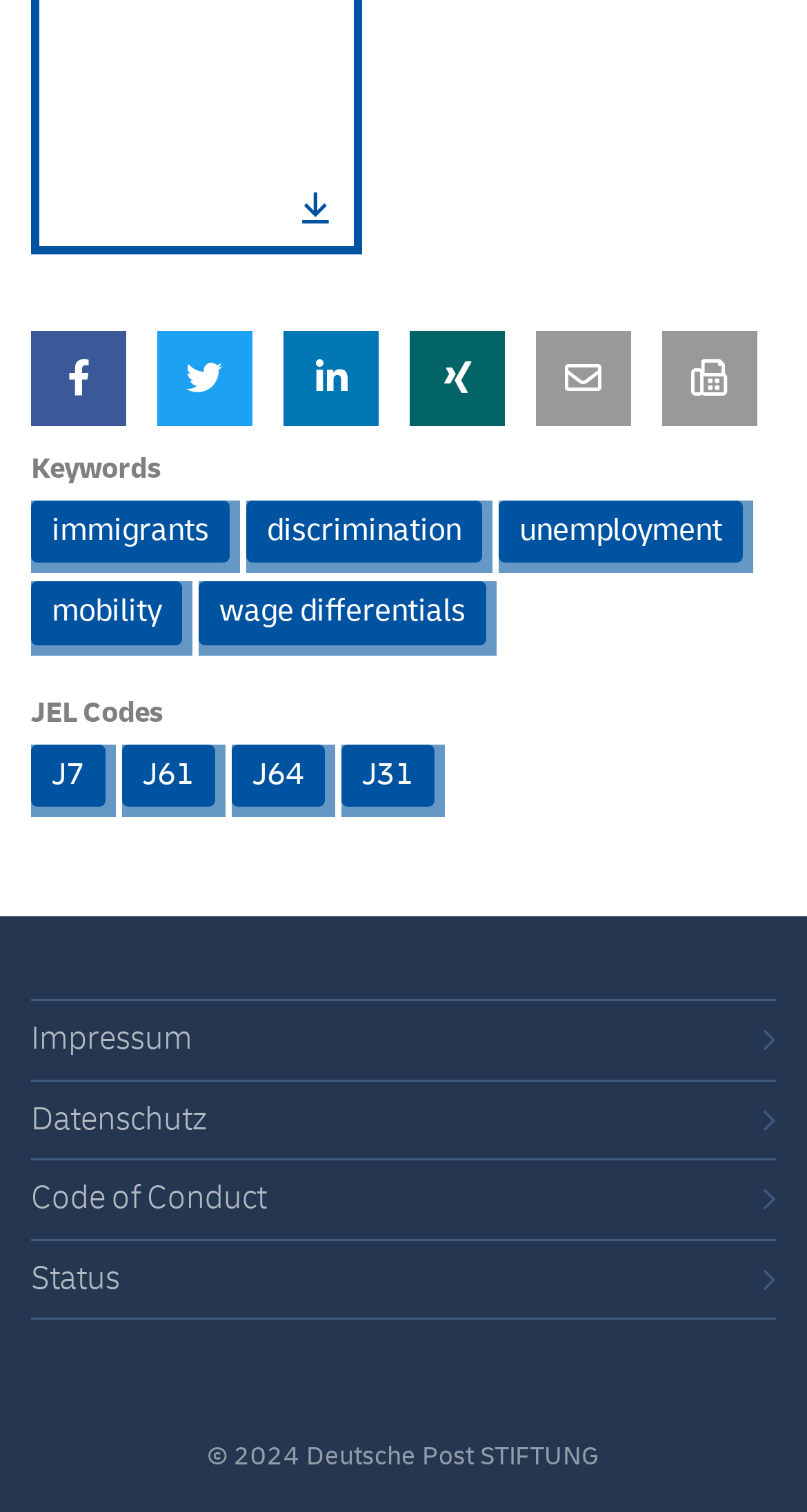Could you indicate the bounding box coordinates of the region to click in order to complete this instruction: "go to home page".

None